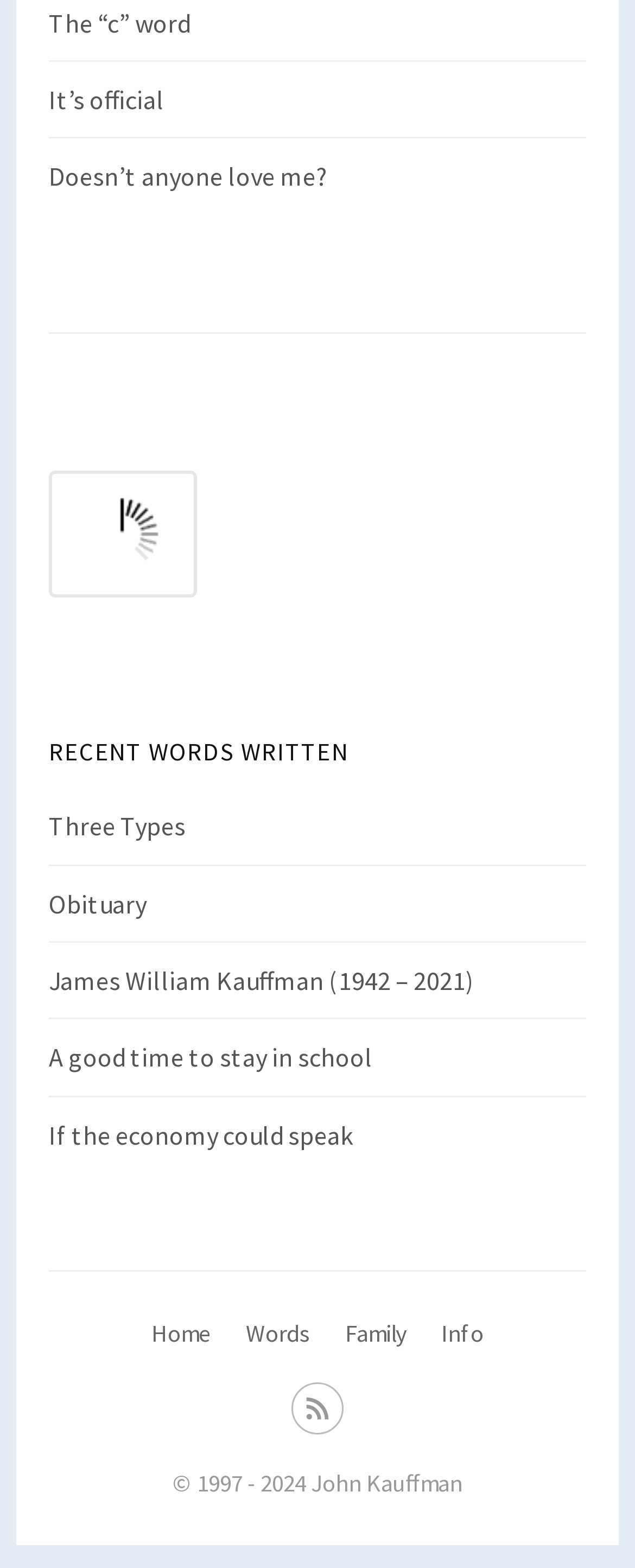Show the bounding box coordinates of the element that should be clicked to complete the task: "Click on the 'The “c” word' link".

[0.077, 0.004, 0.3, 0.025]